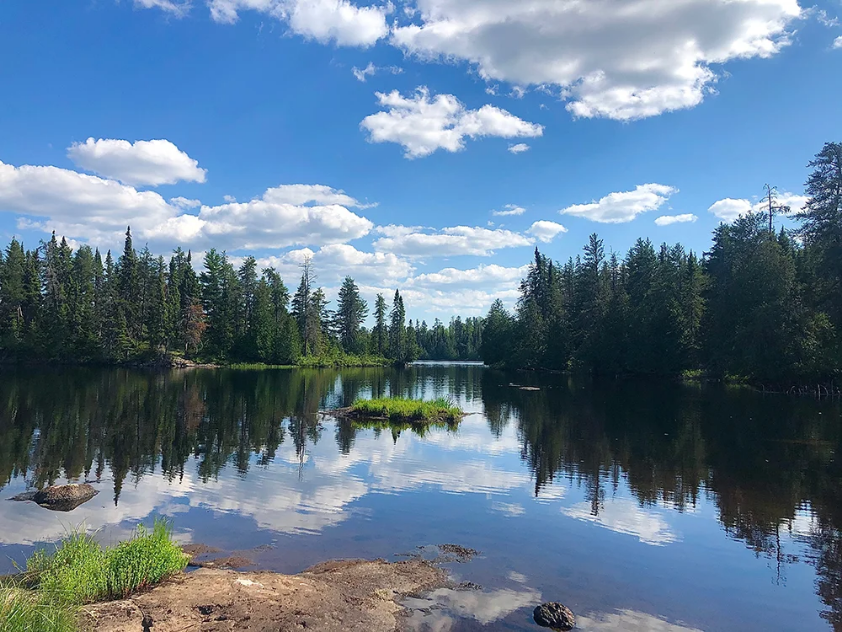Detail every significant feature and component of the image.

The image captures a serene view of a calm body of water surrounded by lush greenery in the Boundary Waters Canoe Area. Towering evergreens line the shores, reflecting beautifully in the mirror-like surface of the water. Puffy white clouds drift across a bright blue sky, adding a sense of tranquility to the scene. This picturesque location, likely near a boat launch, highlights the natural beauty and peaceful ambiance of the area, making it an ideal spot for canoeing and enjoying the outdoors. The scene embodies the adventure and exploration found in this beautiful wilderness, perfect for nature enthusiasts and those looking to escape into the great outdoors.